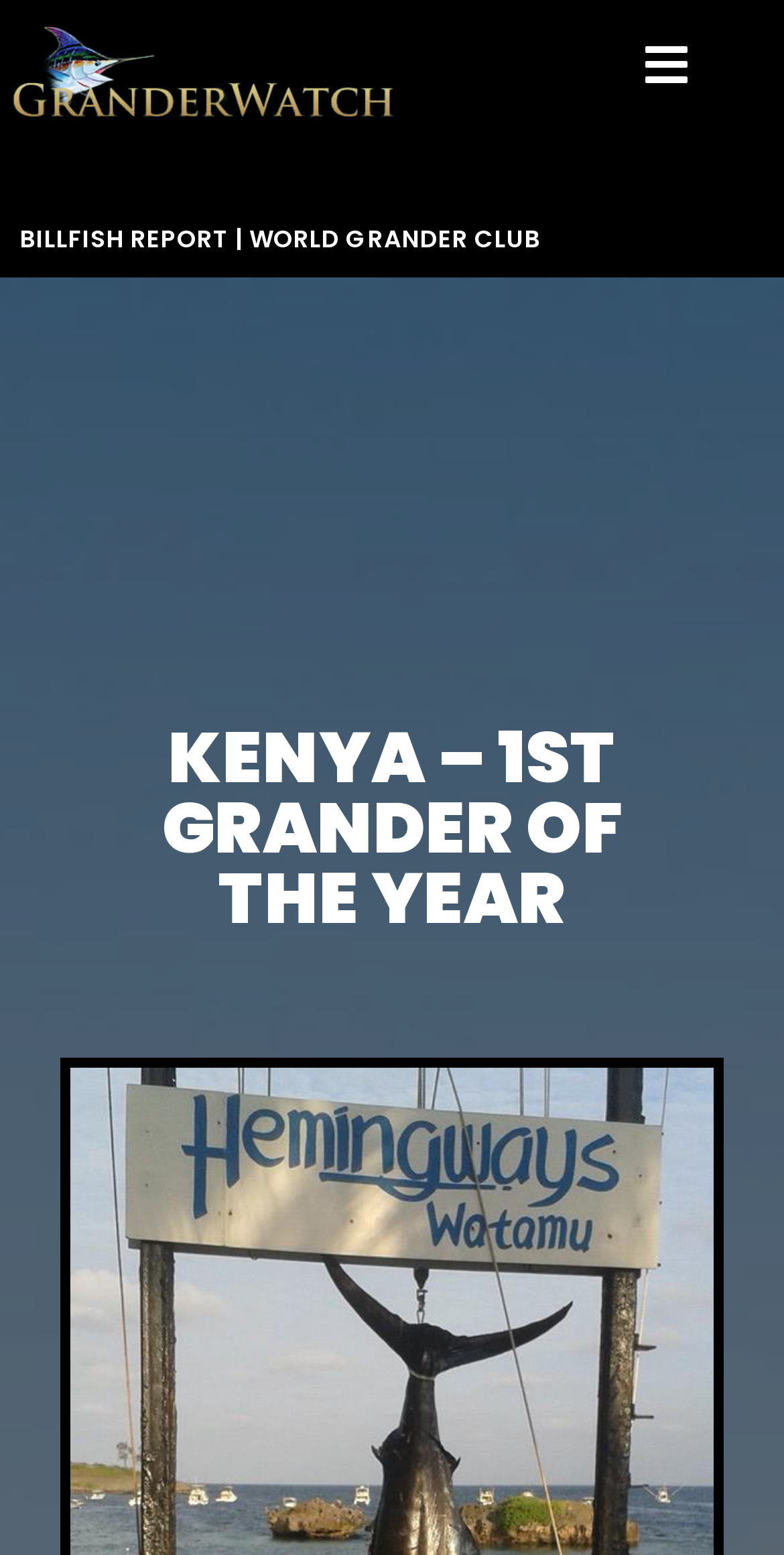Generate the text content of the main heading of the webpage.

KENYA – 1ST GRANDER OF THE YEAR